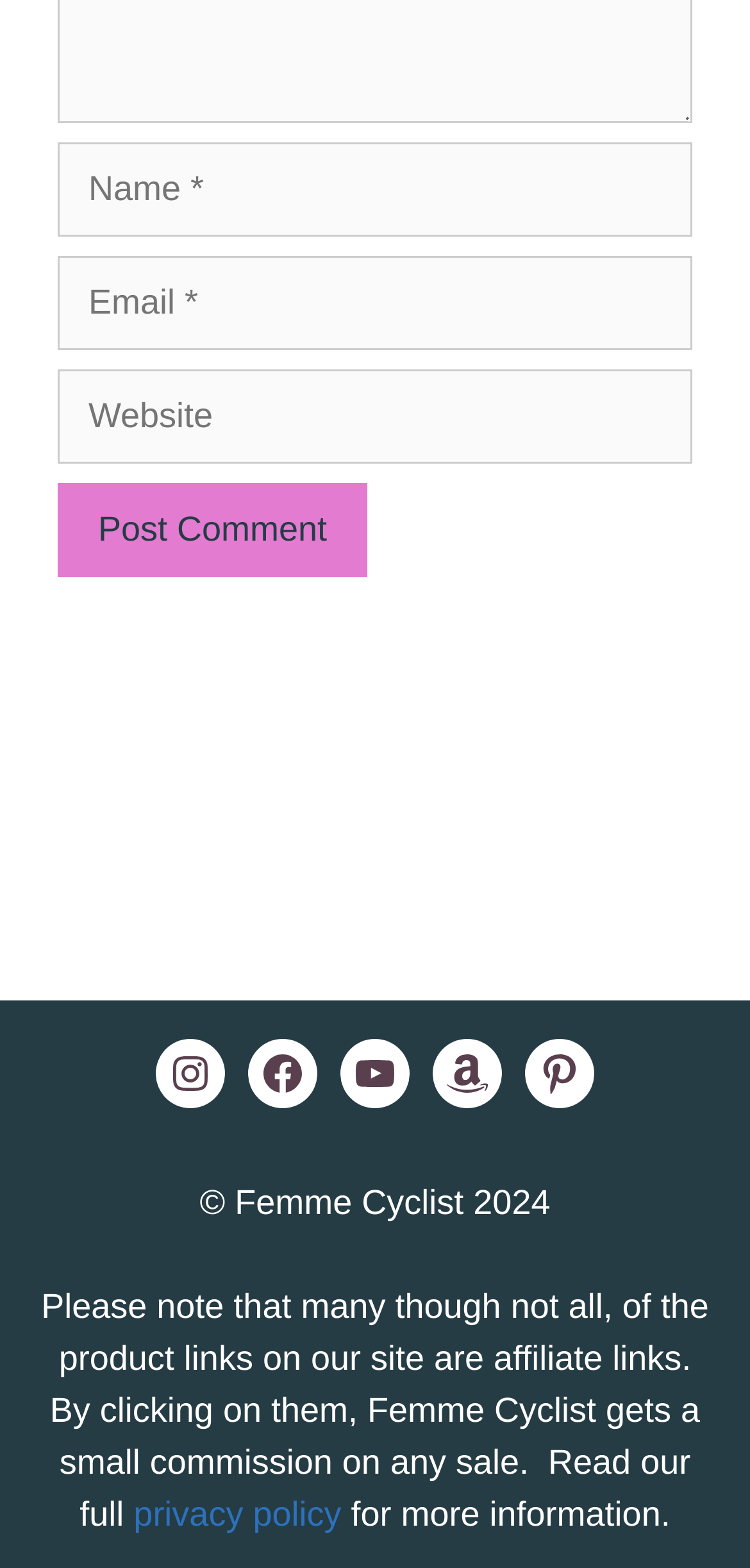How many social media links are present?
Carefully analyze the image and provide a thorough answer to the question.

There are five social media links present, namely Instagram, Facebook, YouTube, Amazon, and Pinterest, which are indicated by the link elements with their respective labels and bounding box coordinates.